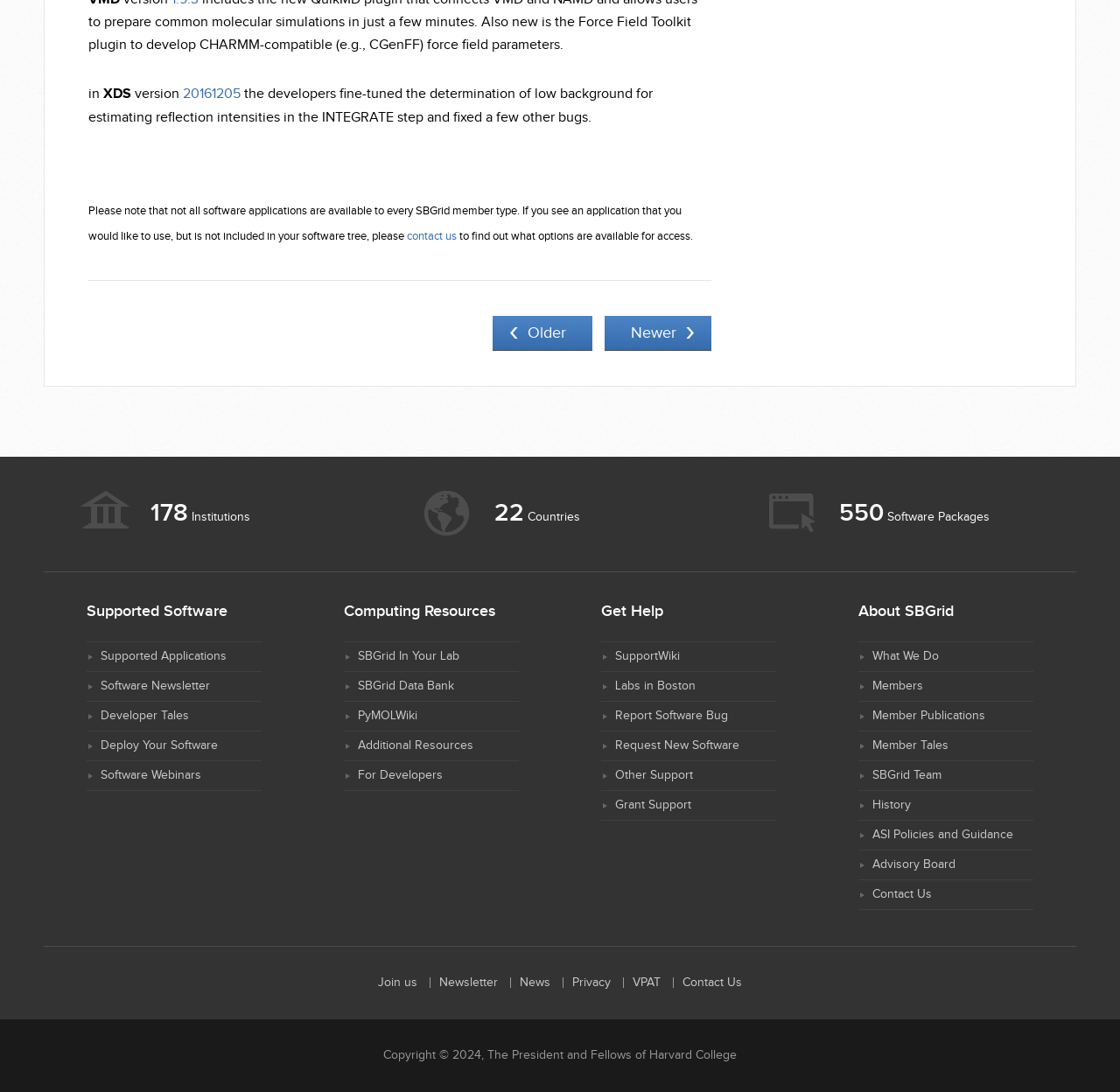Identify the bounding box coordinates of the element to click to follow this instruction: 'Learn about what SBGrid does'. Ensure the coordinates are four float values between 0 and 1, provided as [left, top, right, bottom].

[0.779, 0.595, 0.838, 0.608]